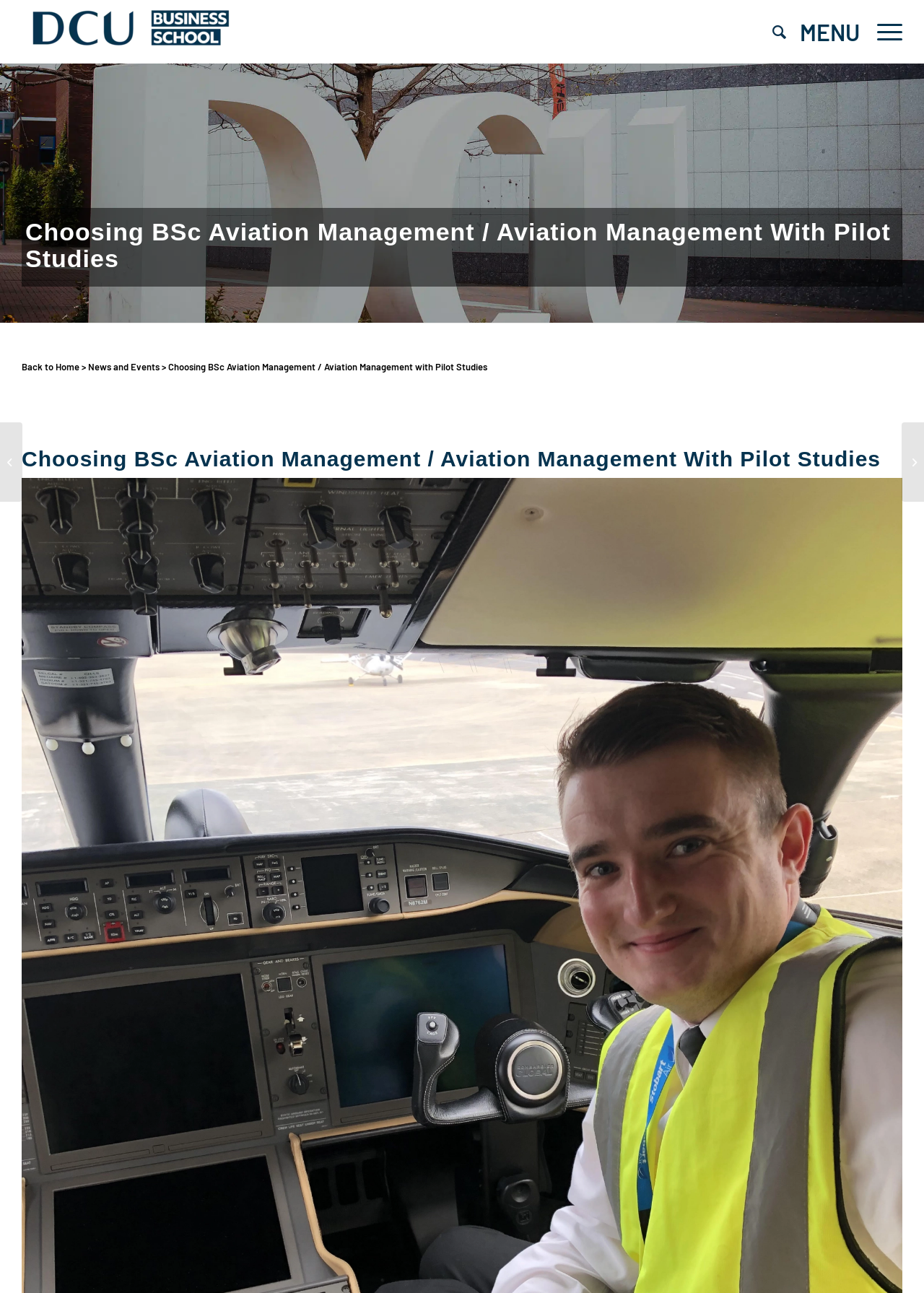Can you extract the headline from the webpage for me?

Choosing BSc Aviation Management / Aviation Management With Pilot Studies